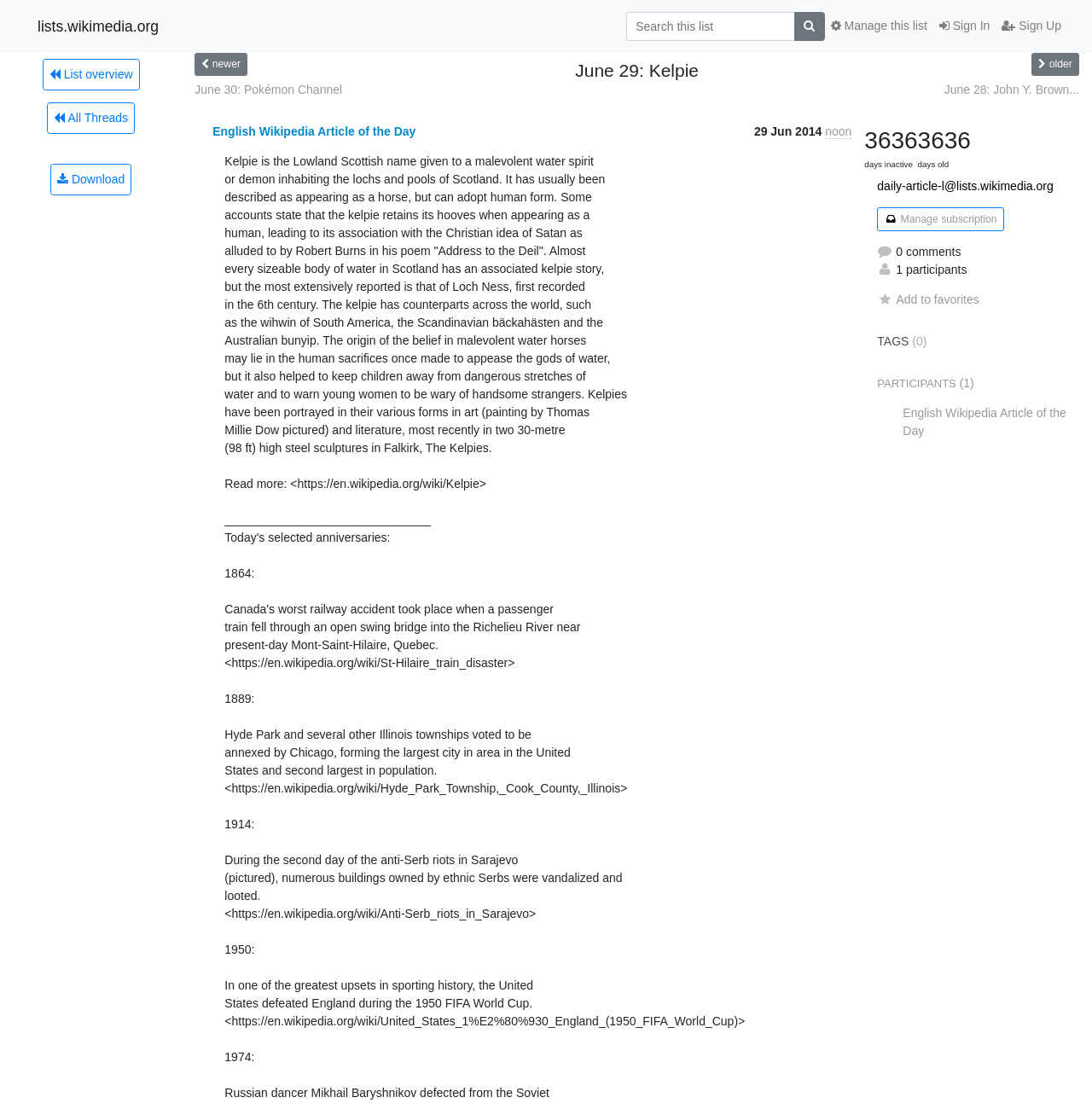Please identify the bounding box coordinates of the area that needs to be clicked to fulfill the following instruction: "Add to favorites."

[0.803, 0.265, 0.897, 0.277]